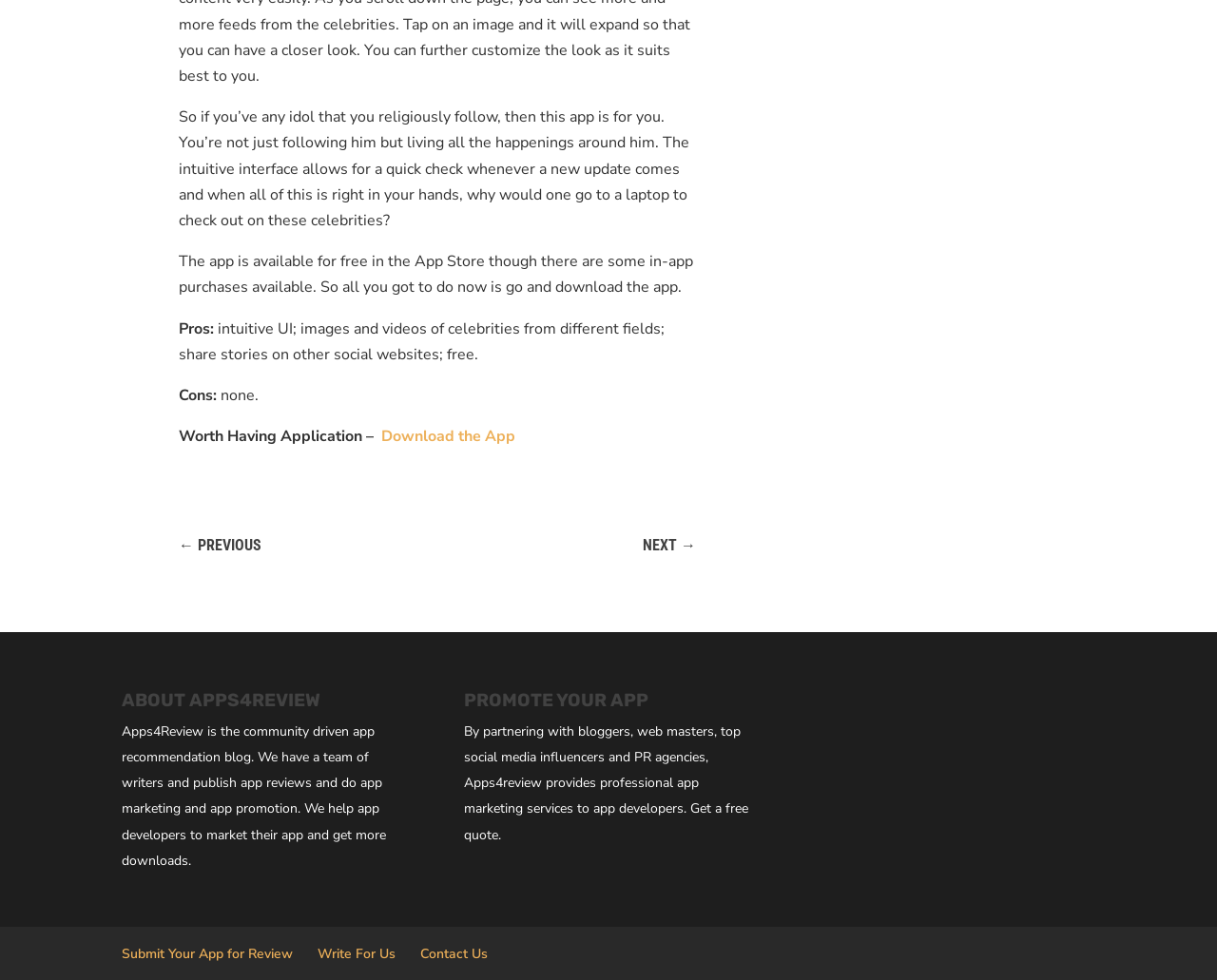What is the call-to-action for users who want to download the app?
Look at the image and provide a detailed response to the question.

The webpage provides a link 'Download the App' which is the call-to-action for users who want to download the app.